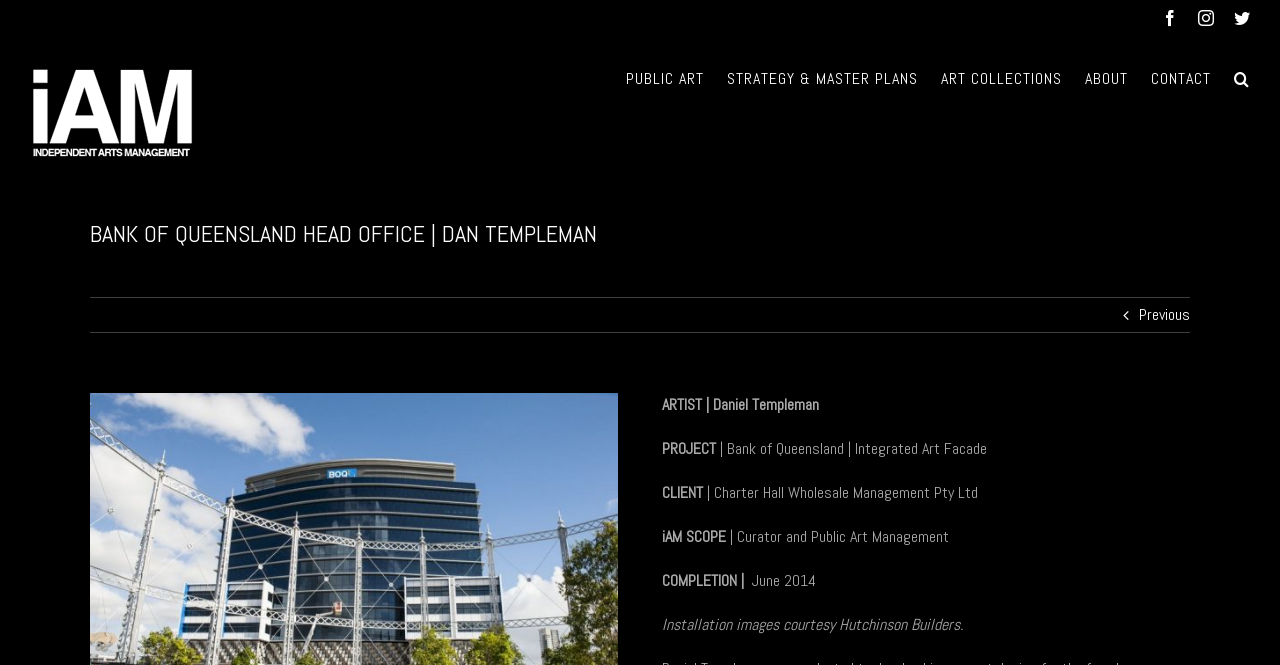Identify the bounding box coordinates for the element that needs to be clicked to fulfill this instruction: "Go to the Contact page". Provide the coordinates in the format of four float numbers between 0 and 1: [left, top, right, bottom].

[0.899, 0.056, 0.946, 0.182]